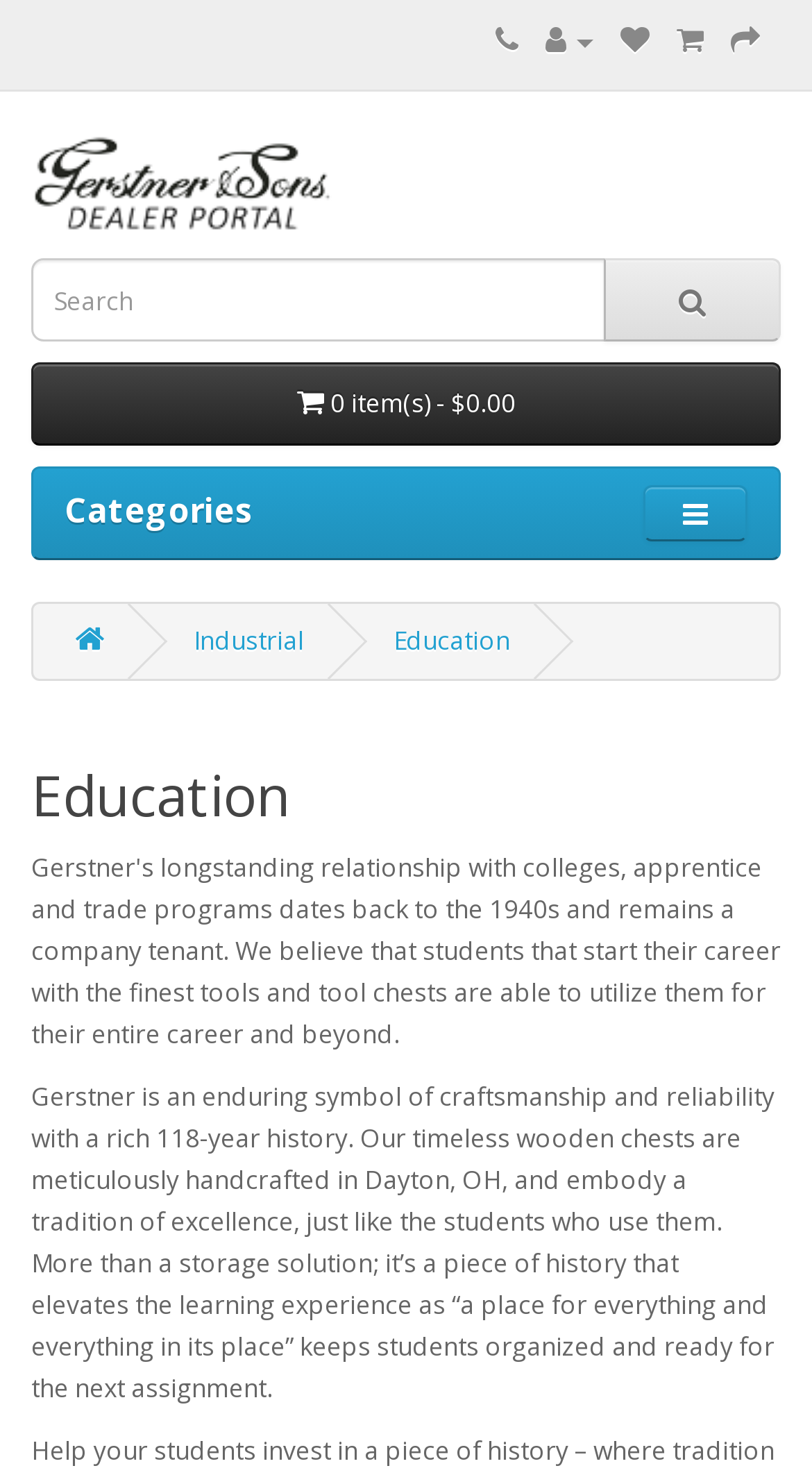What is the category of the product?
Refer to the image and offer an in-depth and detailed answer to the question.

The category of the product can be found in the link element with the text 'Education', which is located in the middle of the webpage, and also in the heading element with the same text, which is located below the category links.